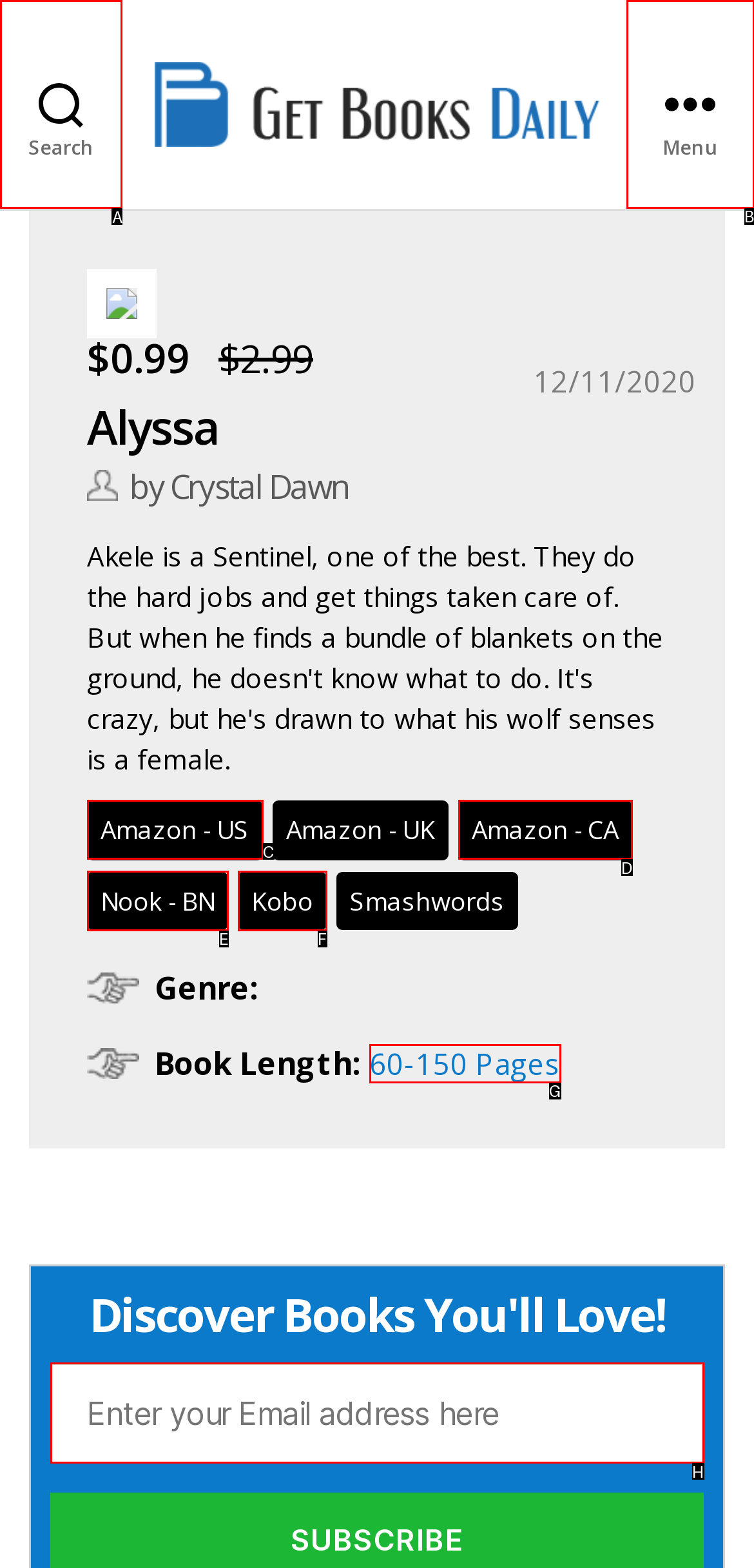Determine which HTML element should be clicked to carry out the following task: Search for a book Respond with the letter of the appropriate option.

A